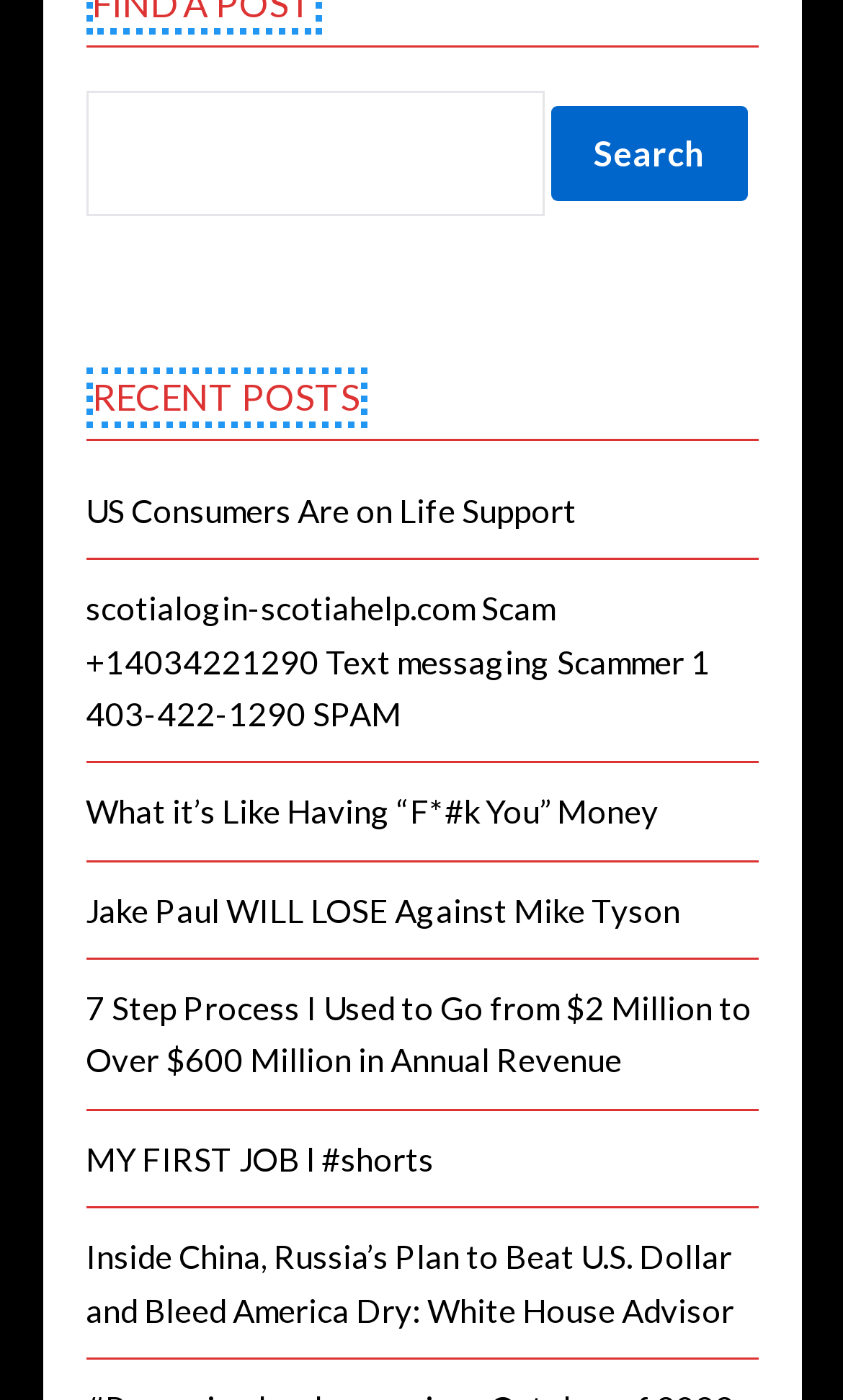Show the bounding box coordinates of the element that should be clicked to complete the task: "Click on the 'Search' button".

[0.653, 0.075, 0.886, 0.143]